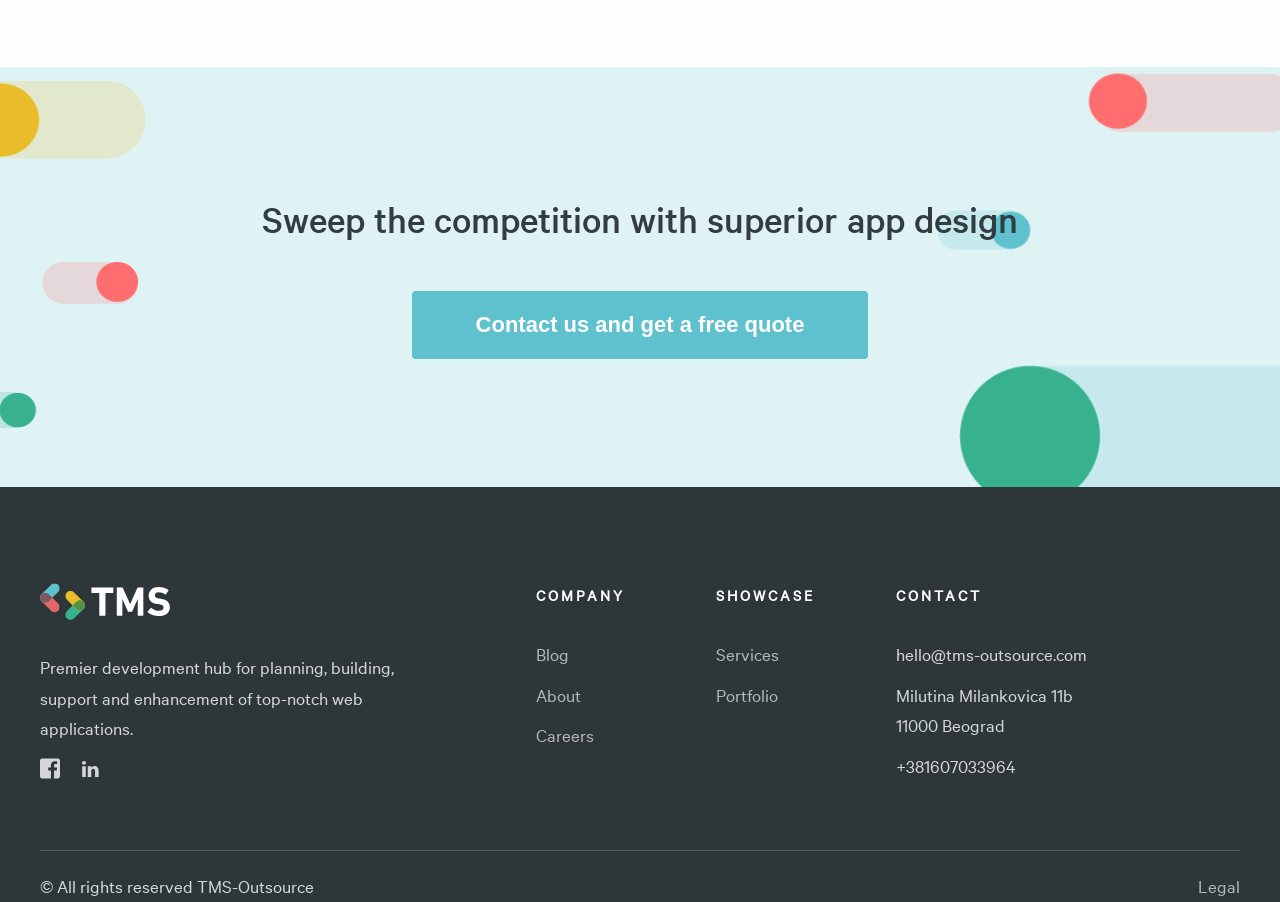Please identify the bounding box coordinates of the area that needs to be clicked to fulfill the following instruction: "Call the company."

[0.7, 0.836, 0.793, 0.862]